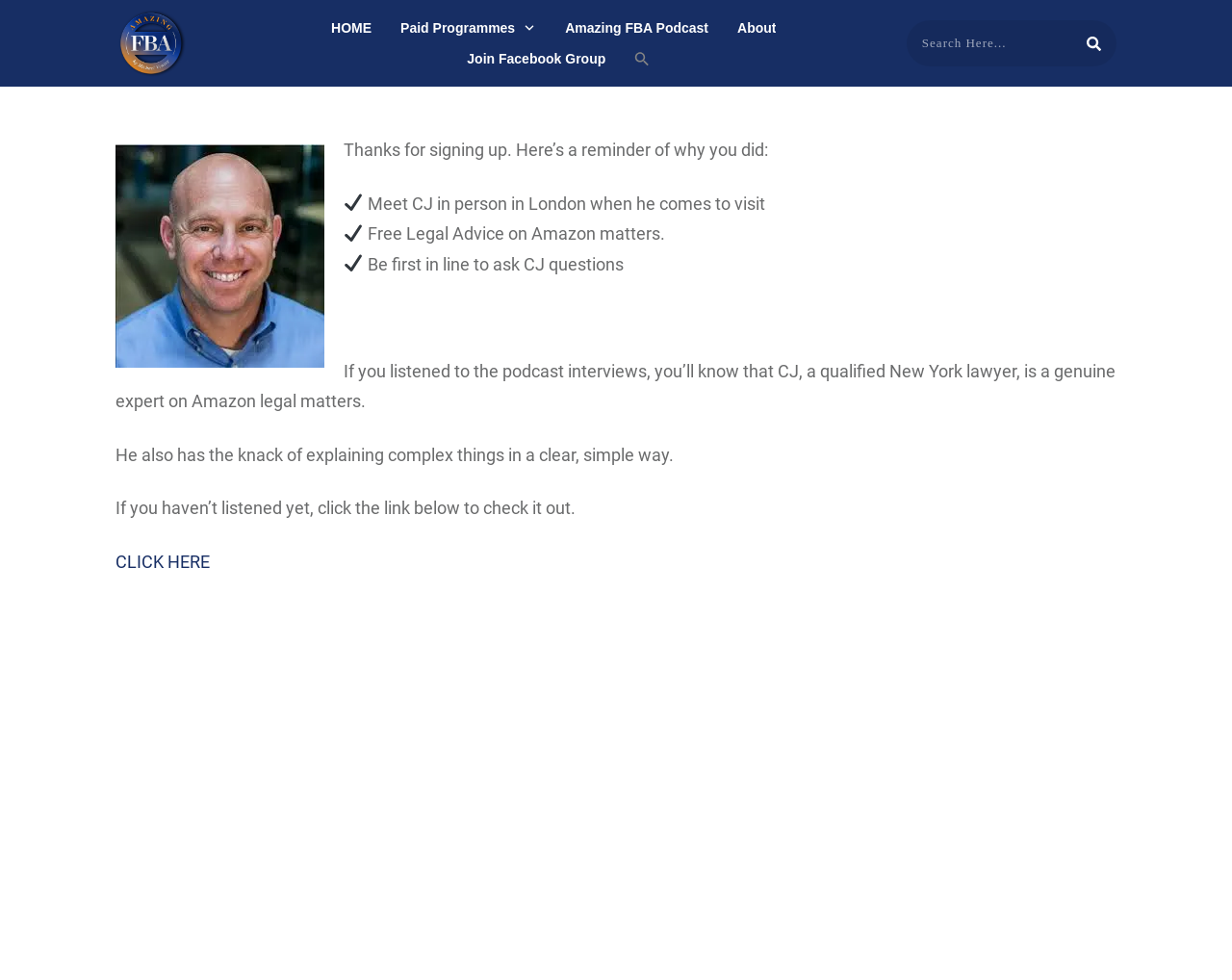Locate the bounding box coordinates of the element that should be clicked to execute the following instruction: "Go to the Paid Programmes page".

[0.325, 0.015, 0.435, 0.042]